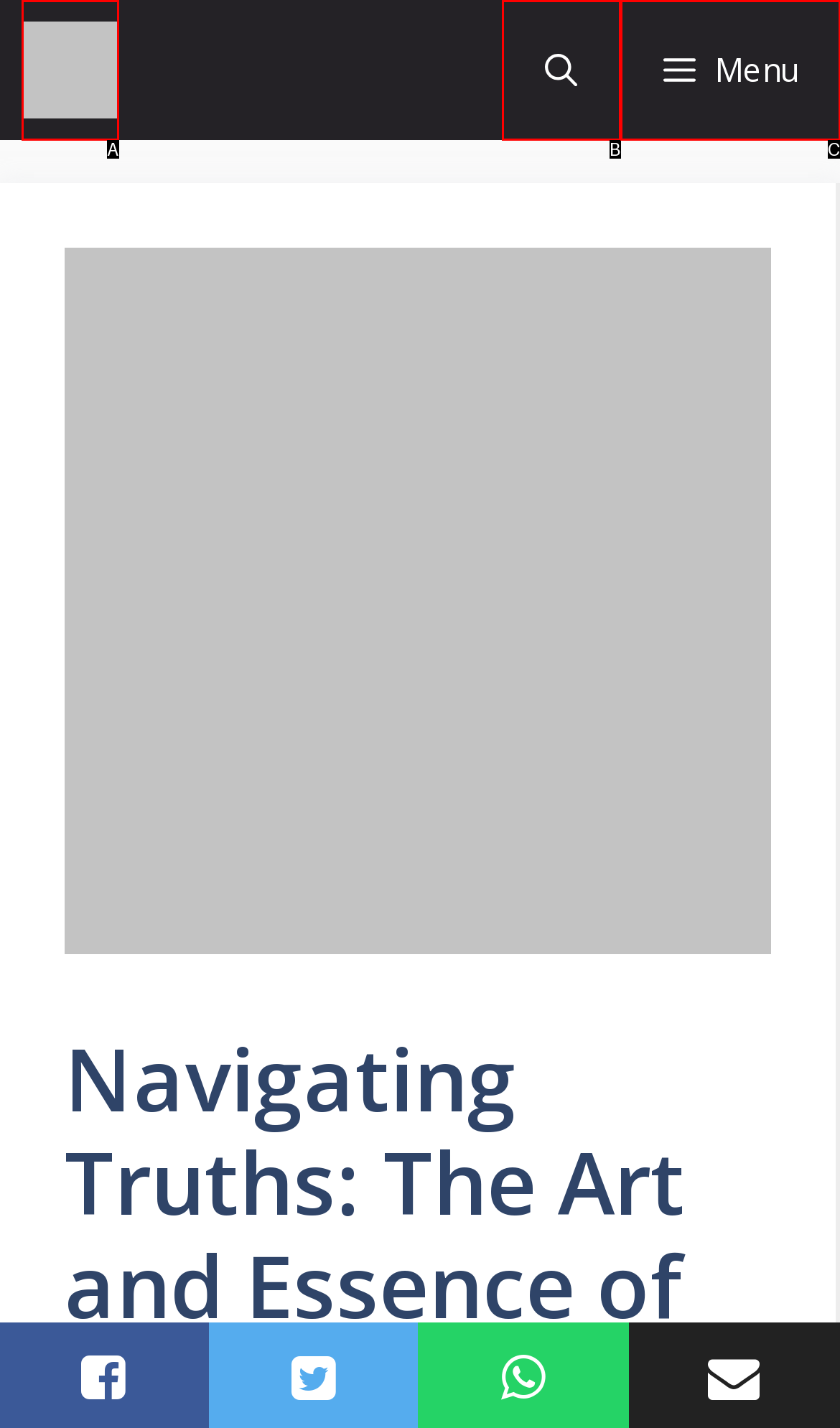Select the letter of the HTML element that best fits the description: title="Tech Timez"
Answer with the corresponding letter from the provided choices.

A